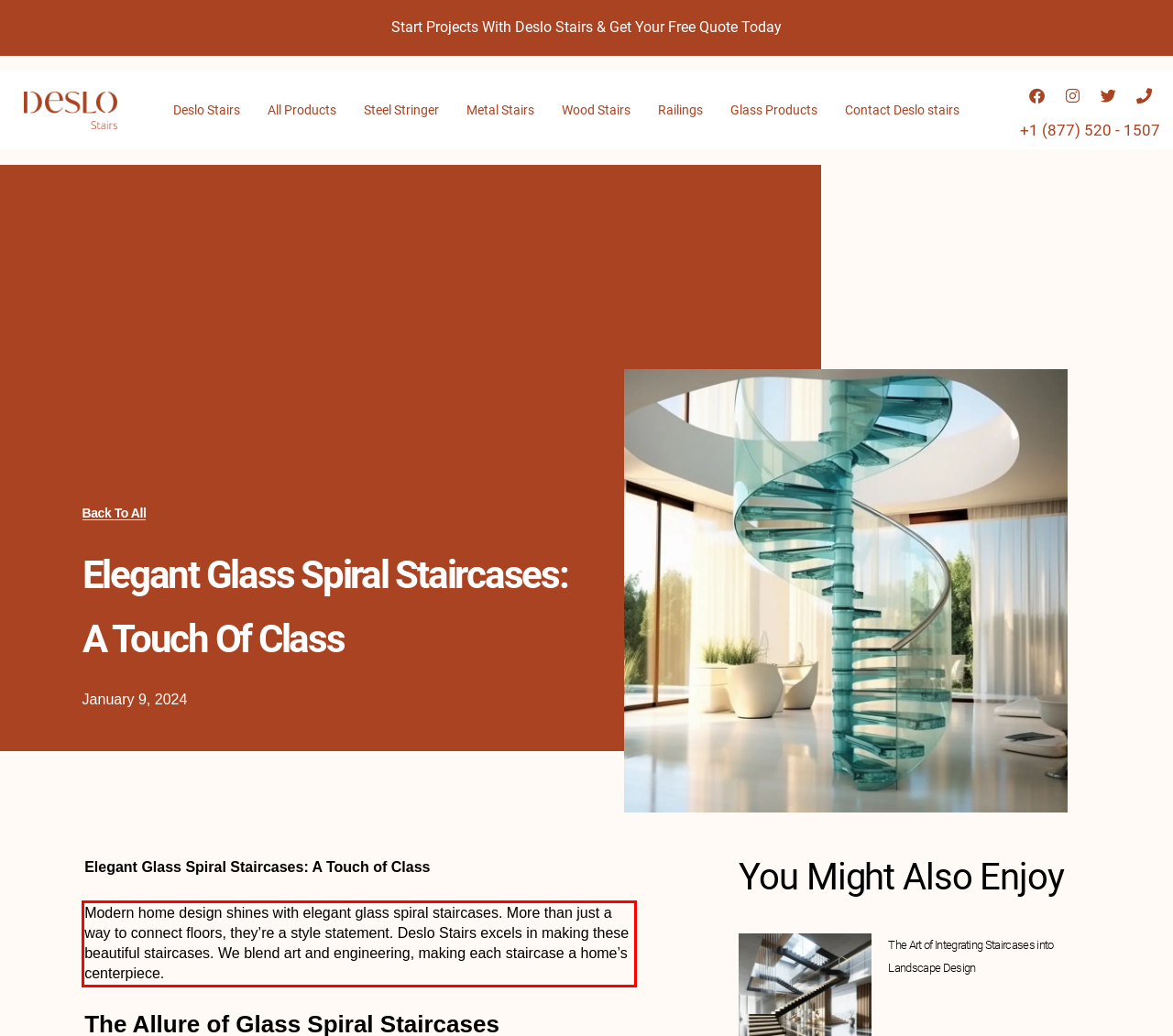From the provided screenshot, extract the text content that is enclosed within the red bounding box.

Modern home design shines with elegant glass spiral staircases. More than just a way to connect floors, they’re a style statement. Deslo Stairs excels in making these beautiful staircases. We blend art and engineering, making each staircase a home’s centerpiece.